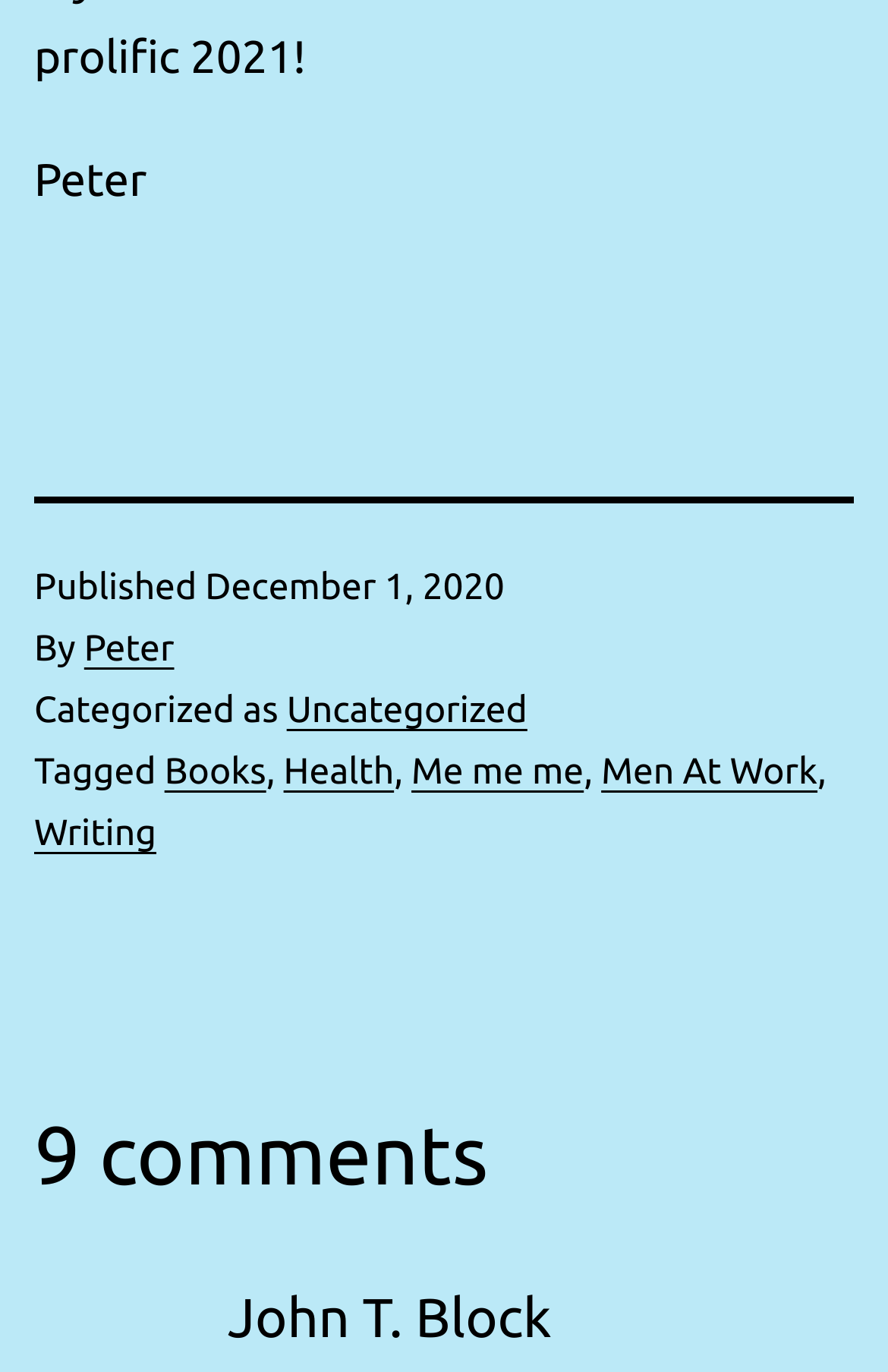What is the date of publication?
Using the information from the image, answer the question thoroughly.

The date of publication can be found in the footer section of the webpage, where it says 'Published' followed by the date, which is 'December 1, 2020'.